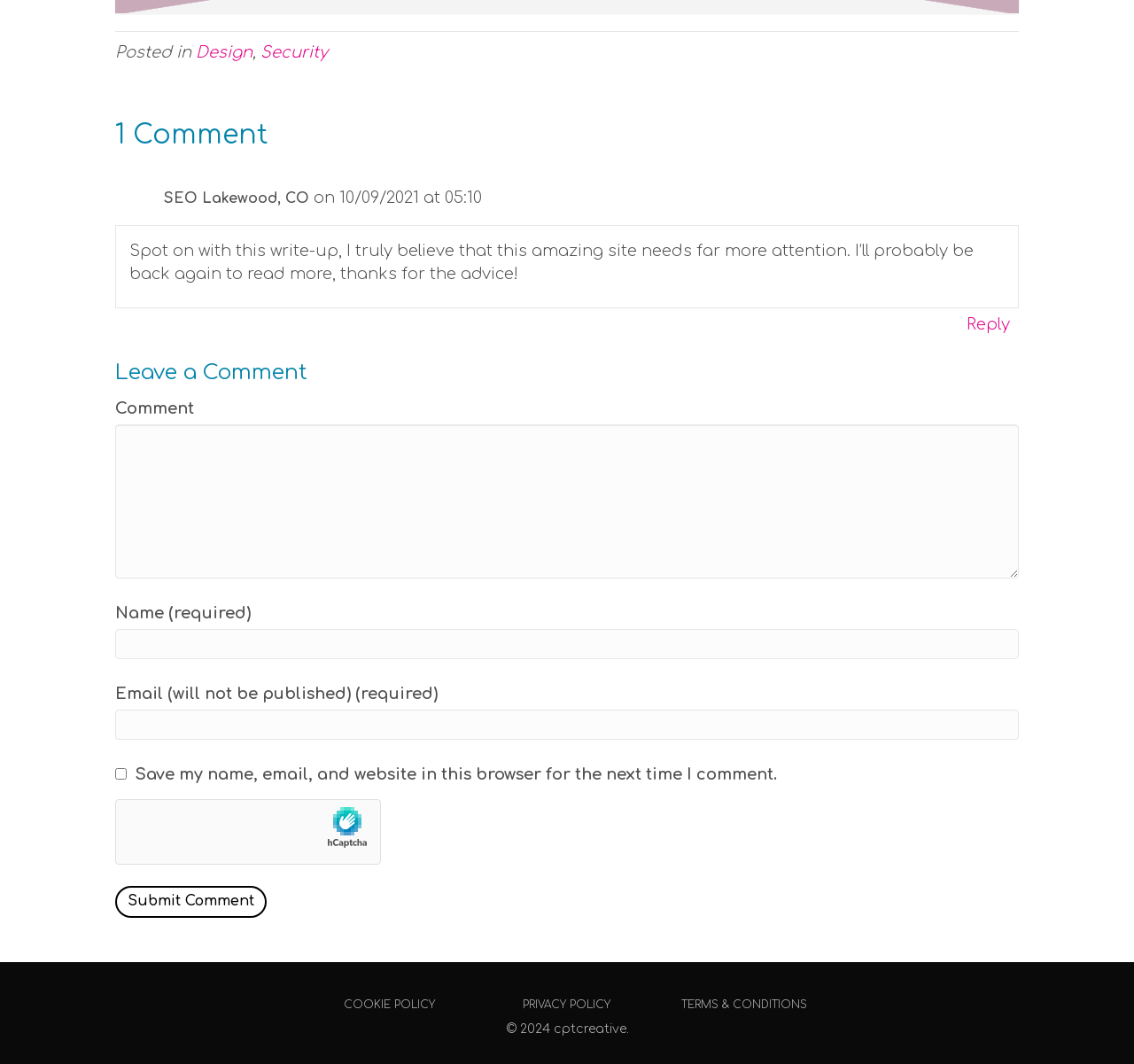Please find the bounding box coordinates of the clickable region needed to complete the following instruction: "Click on the 'Reply to SEO Lakewood, CO' link". The bounding box coordinates must consist of four float numbers between 0 and 1, i.e., [left, top, right, bottom].

[0.848, 0.292, 0.895, 0.317]